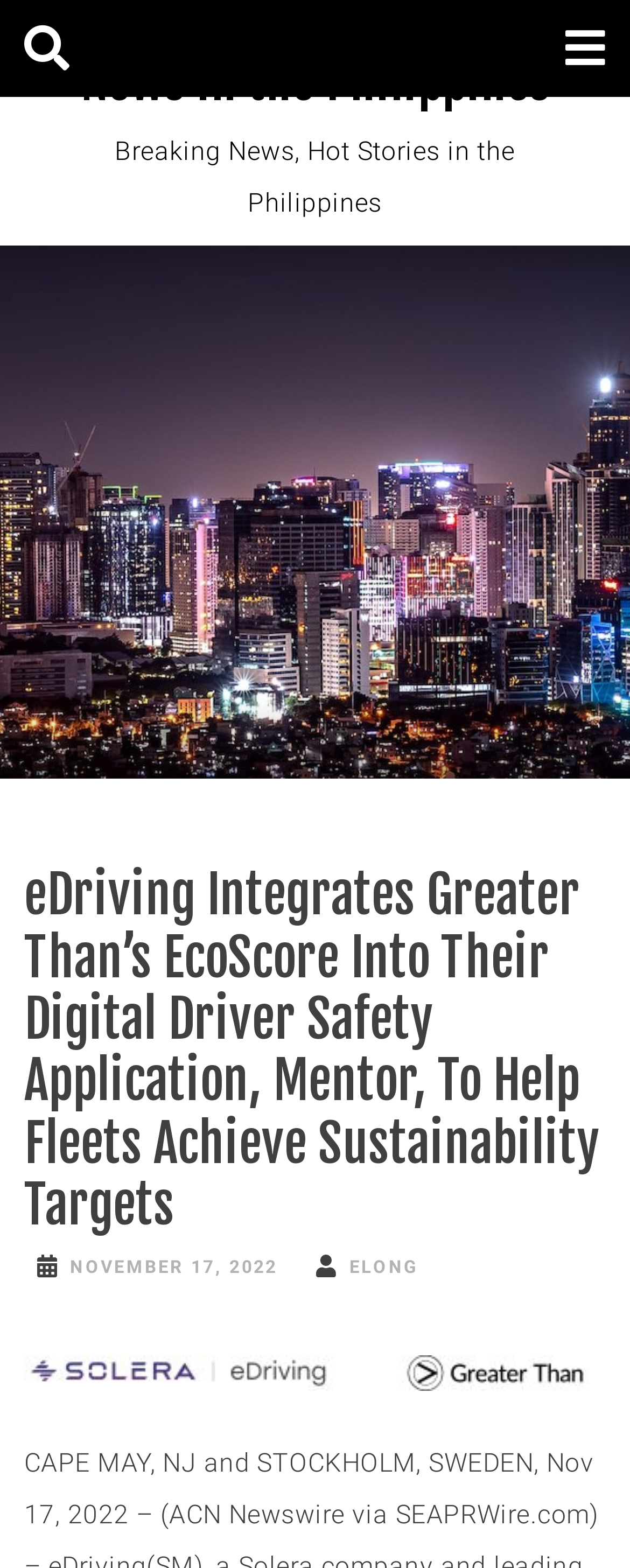Is there an image present in the article?
Give a comprehensive and detailed explanation for the question.

I found an image element present in the article, which is a child of the HeaderAsNonLandmark element. The image element has a bounding box with coordinates [0.038, 0.865, 0.936, 0.887], indicating its position on the webpage.